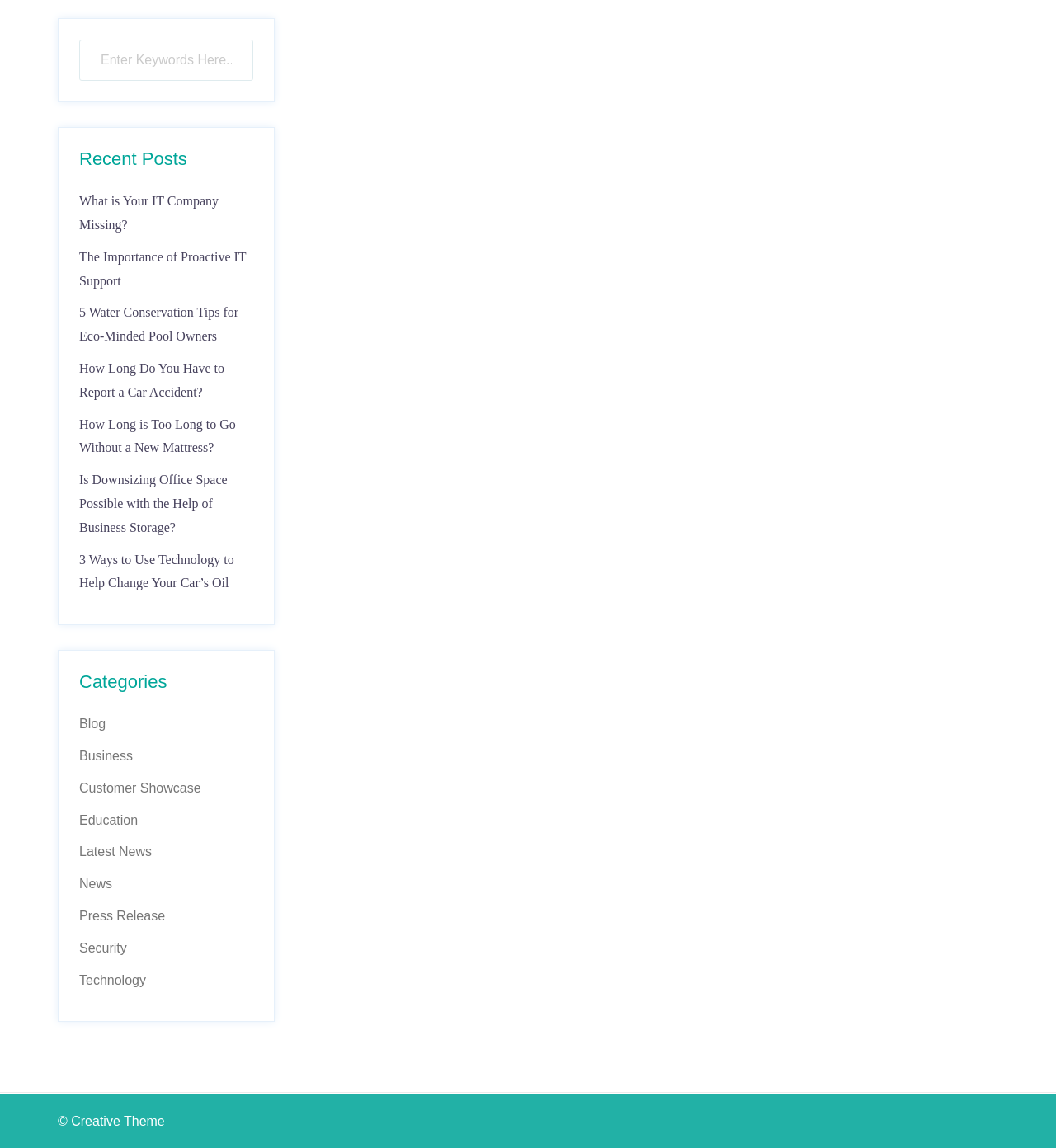Locate the bounding box coordinates of the element that should be clicked to execute the following instruction: "view blog posts".

[0.075, 0.624, 0.1, 0.637]